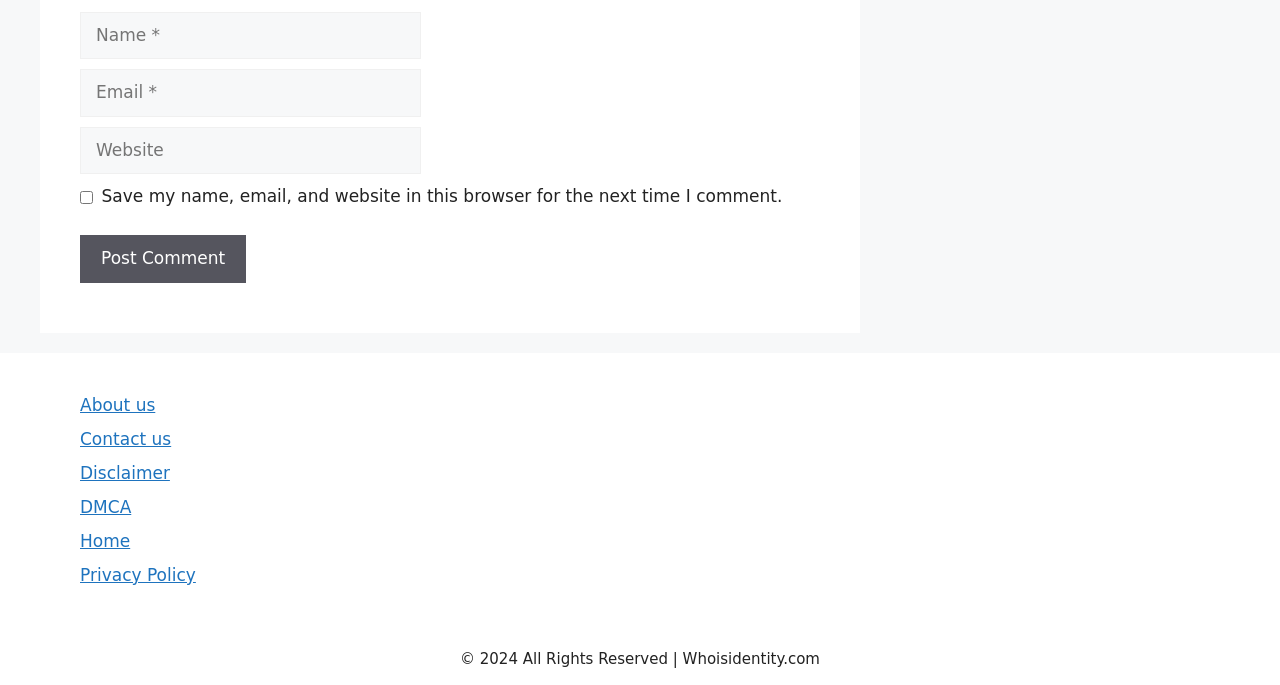Locate the bounding box coordinates of the item that should be clicked to fulfill the instruction: "Visit the about us page".

[0.062, 0.576, 0.121, 0.606]